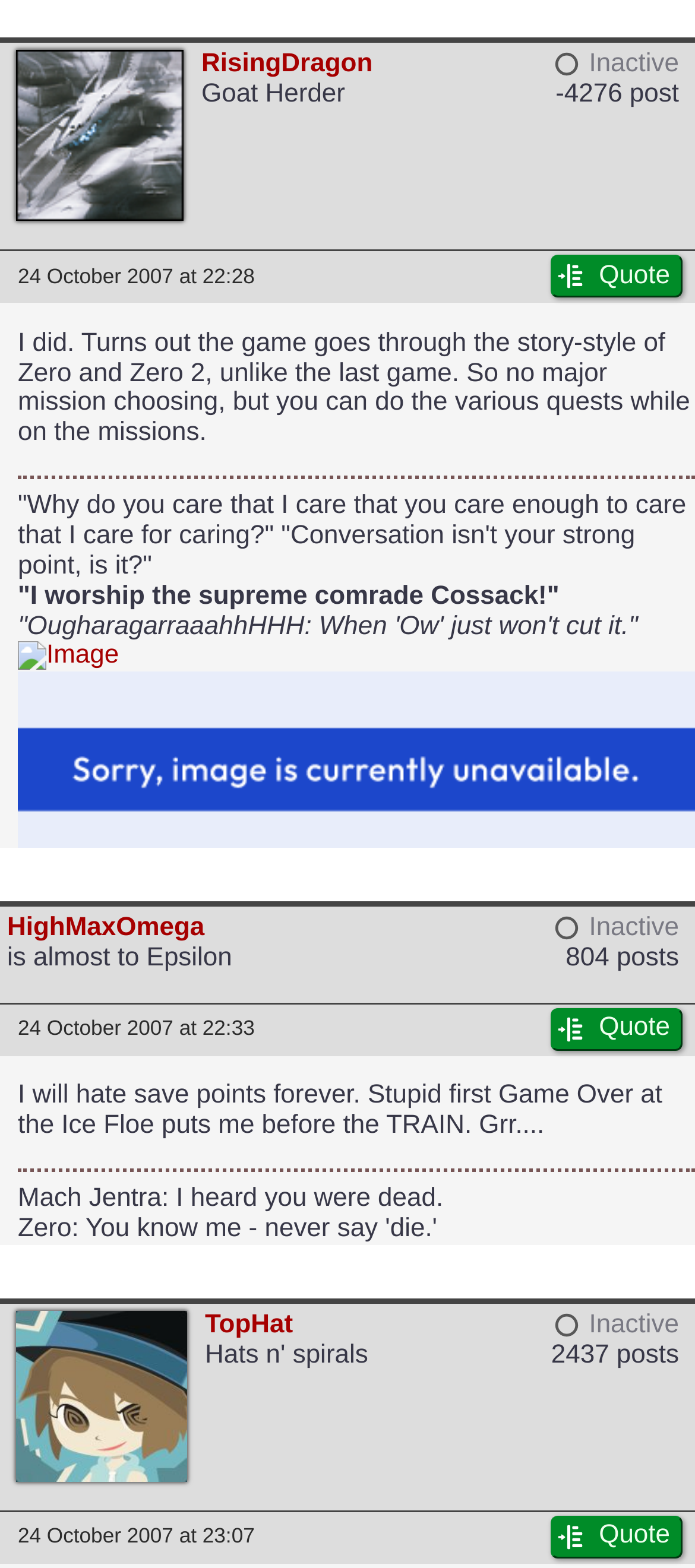Please study the image and answer the question comprehensively:
What is the date of the first post?

The date of the first post is mentioned as '24 October 2007 at 22:28' which is a link element on the webpage.